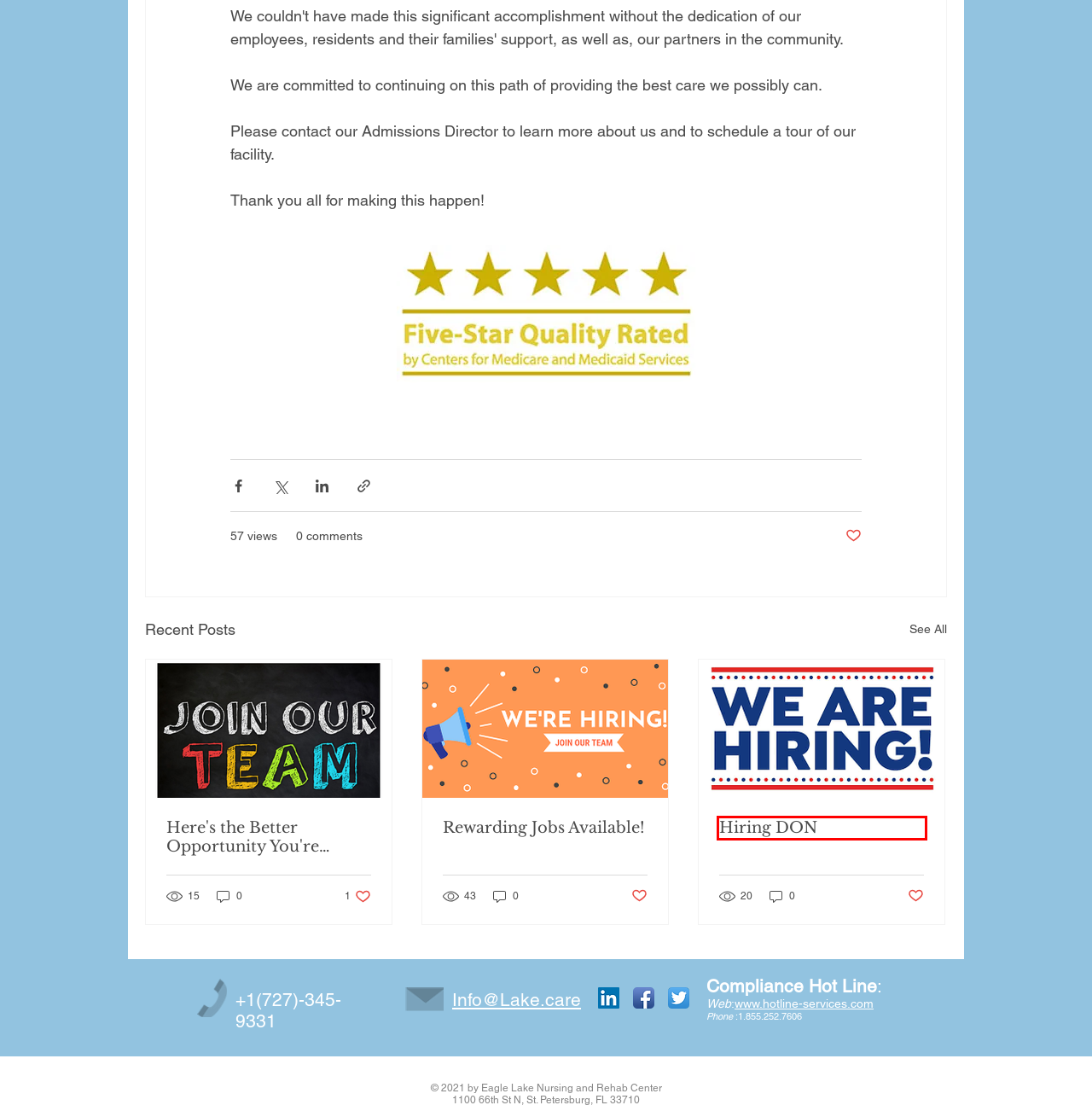Analyze the screenshot of a webpage with a red bounding box and select the webpage description that most accurately describes the new page resulting from clicking the element inside the red box. Here are the candidates:
A. Rewarding Jobs Available!
B. Hiring DON
C. Hotline - Compliance Resource Center, LLC
D. Contact-us | Eagle Lake Nursing and Rehab
E. Here's the Better Opportunity You're Looking For!
F. Nursing home |St. Petersburg Florida | Eagle Lake Nursing and Rehab Center
G. BlueRidge By the lake Nursing Home and Rehabilitation services
H. Corona Virus Updates | lake.care

B